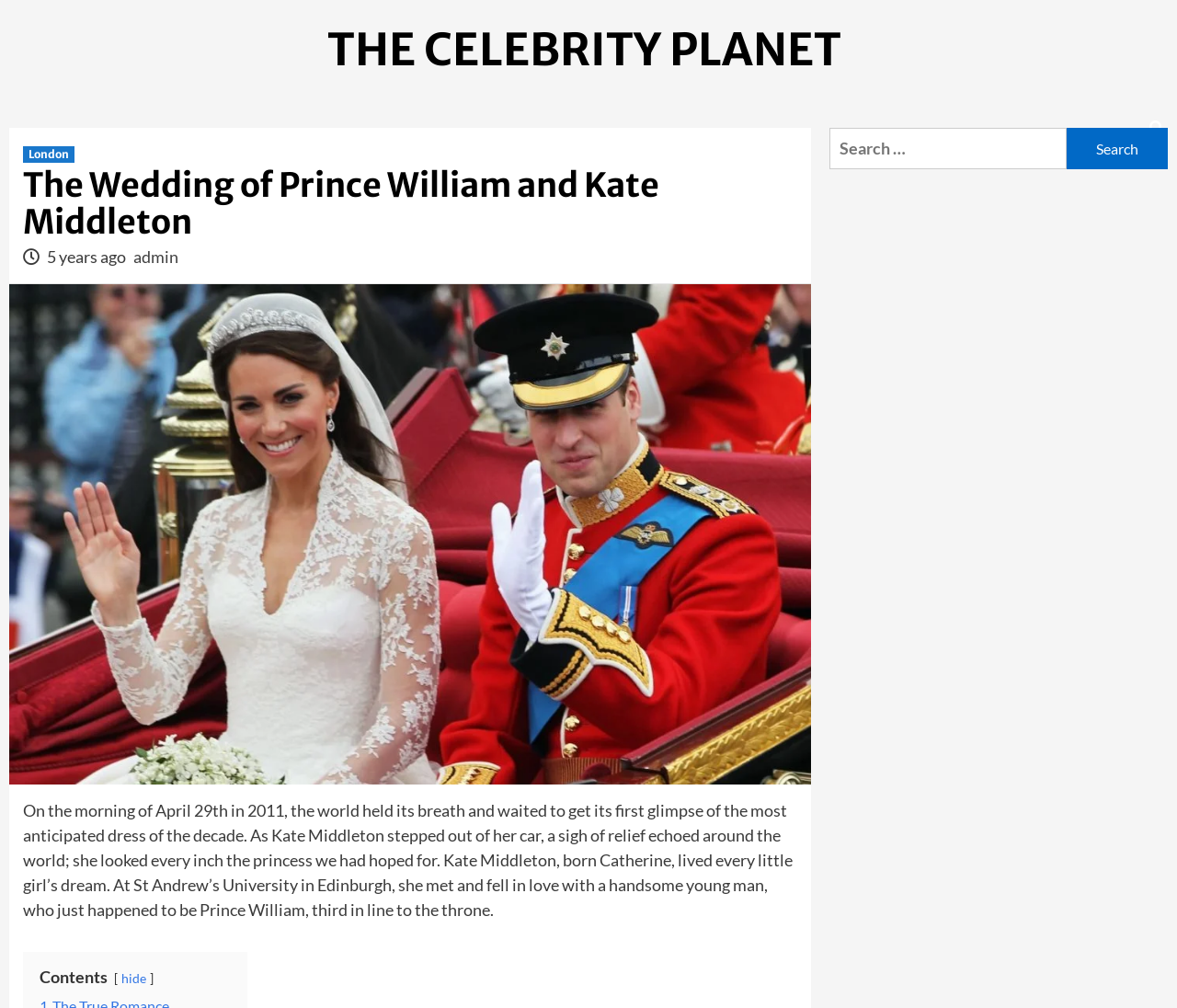Identify the bounding box of the UI component described as: "parent_node: Search for: value="Search"".

[0.906, 0.127, 0.992, 0.168]